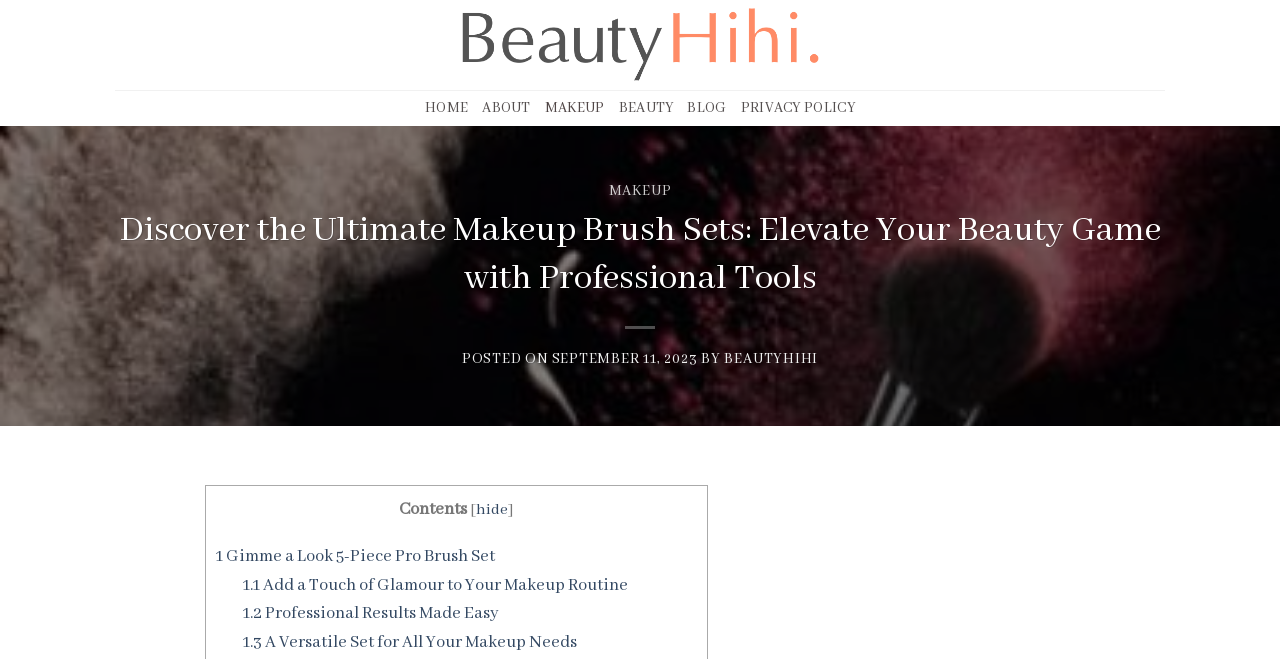Please specify the bounding box coordinates of the clickable region to carry out the following instruction: "go to home page". The coordinates should be four float numbers between 0 and 1, in the format [left, top, right, bottom].

[0.332, 0.137, 0.366, 0.191]